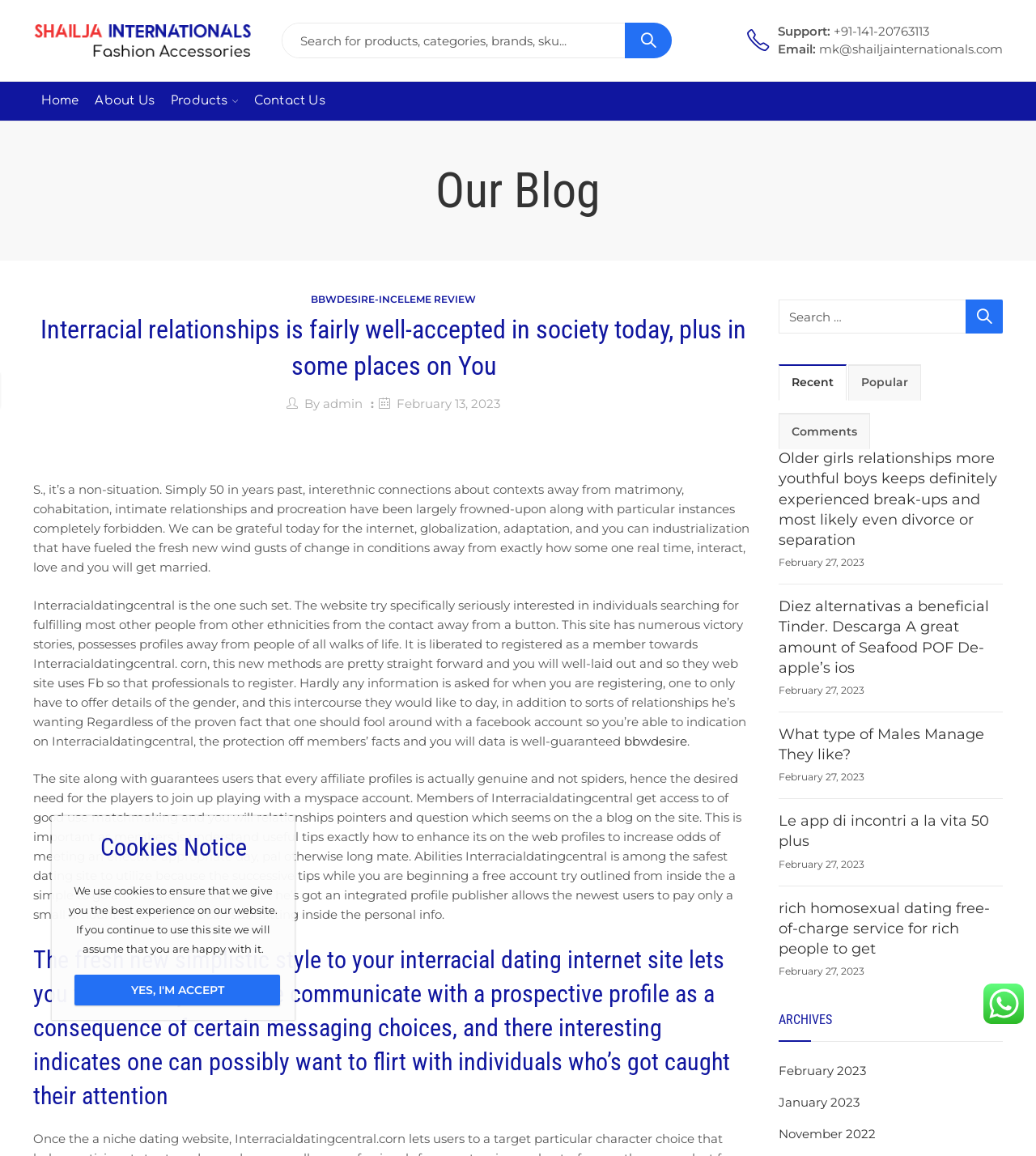What is the date of the latest blog post?
Please provide a detailed and thorough answer to the question.

The date of the latest blog post can be found in the blog post itself, where it says 'February 13, 2023' next to the author's name.